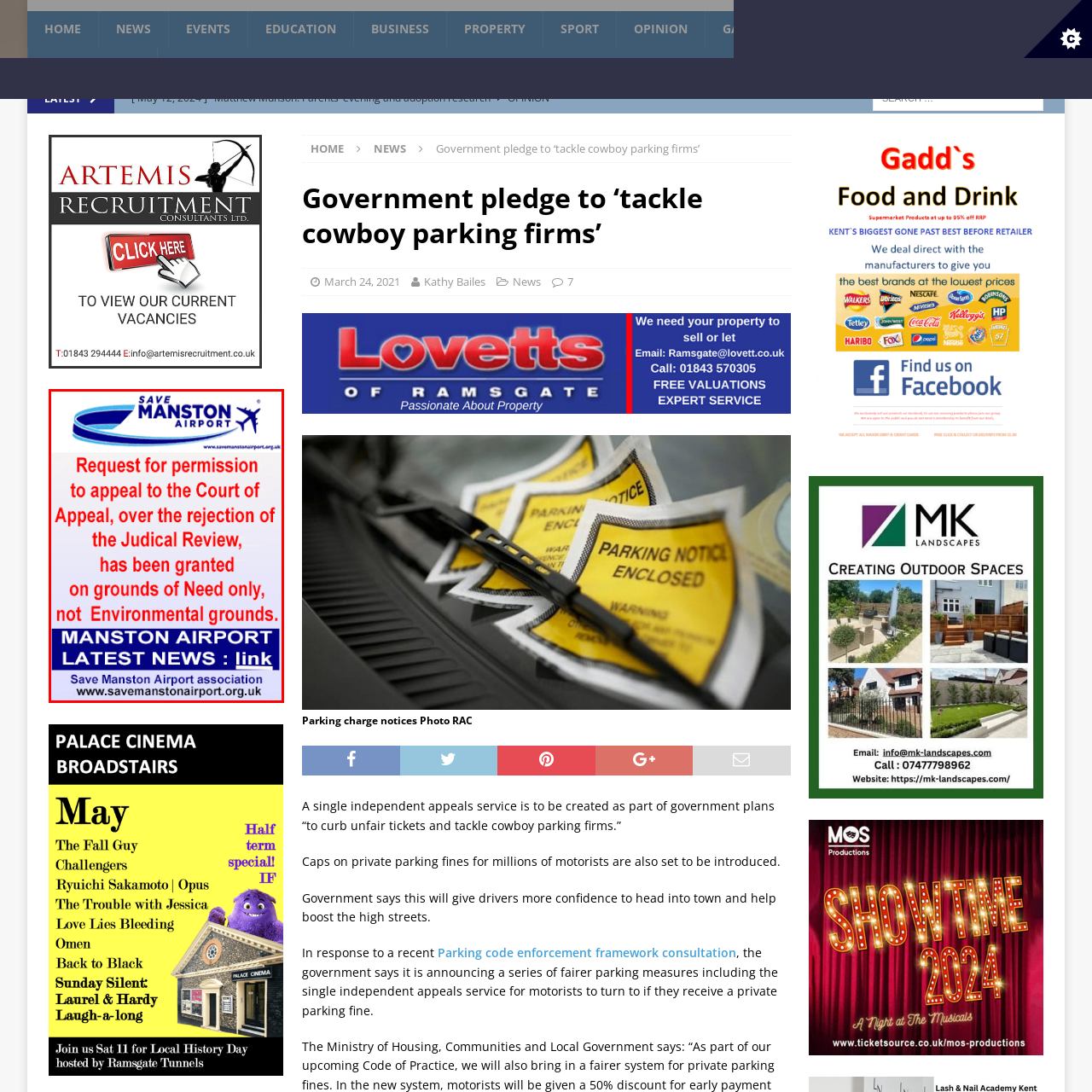Direct your attention to the image within the red bounding box and respond with a detailed answer to the following question, using the image as your reference: Where can readers find more information?

Readers can find more information by following the link provided in the section labeled 'MANSTON AIRPORT LATEST NEWS', which directs them to a webpage with the latest updates and news about the airport's future.